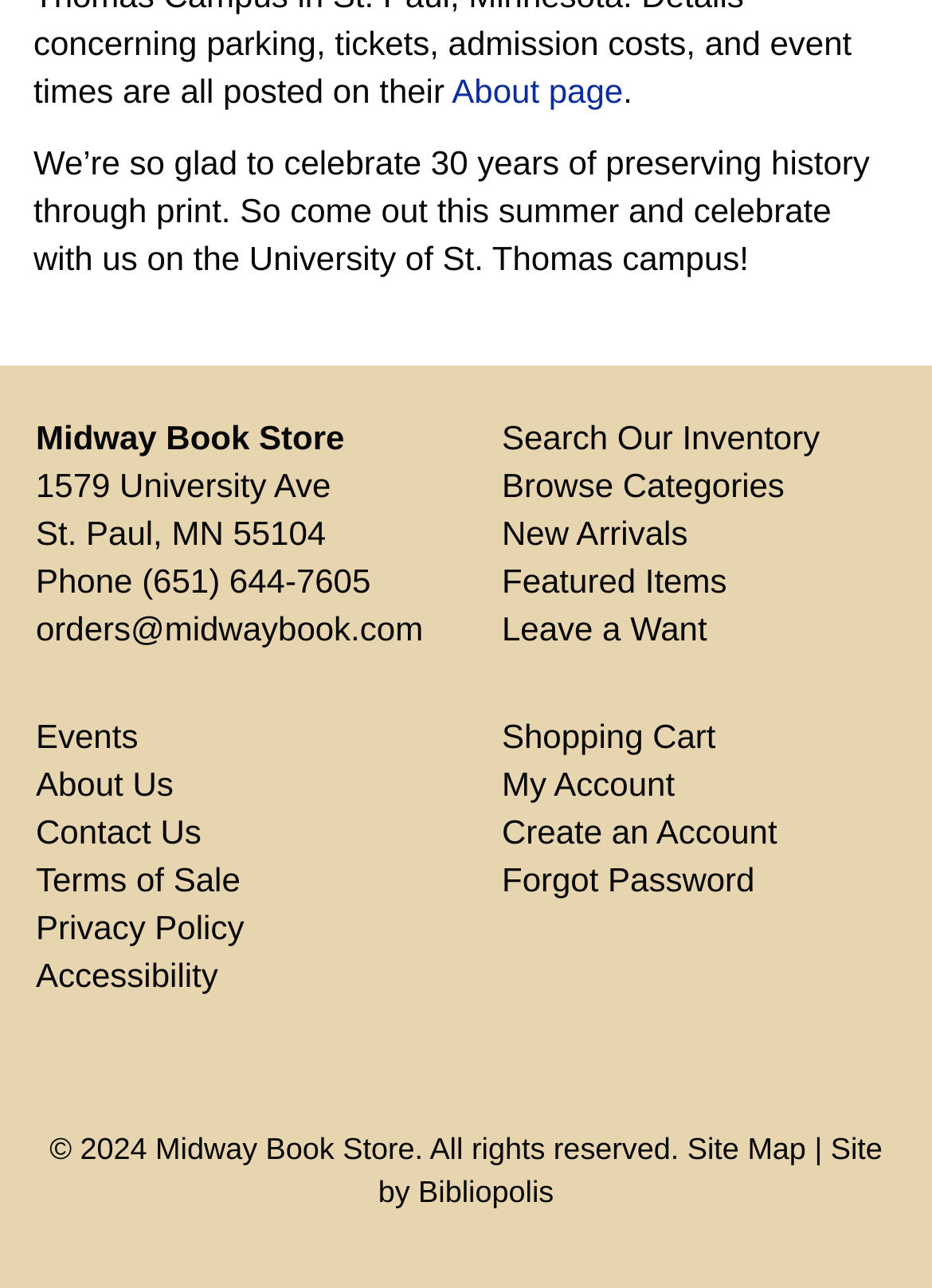What is the name of the bookstore?
Provide an in-depth and detailed explanation in response to the question.

I found the name of the bookstore by looking at the StaticText element with the text 'Midway Book Store' at coordinates [0.038, 0.324, 0.37, 0.354].